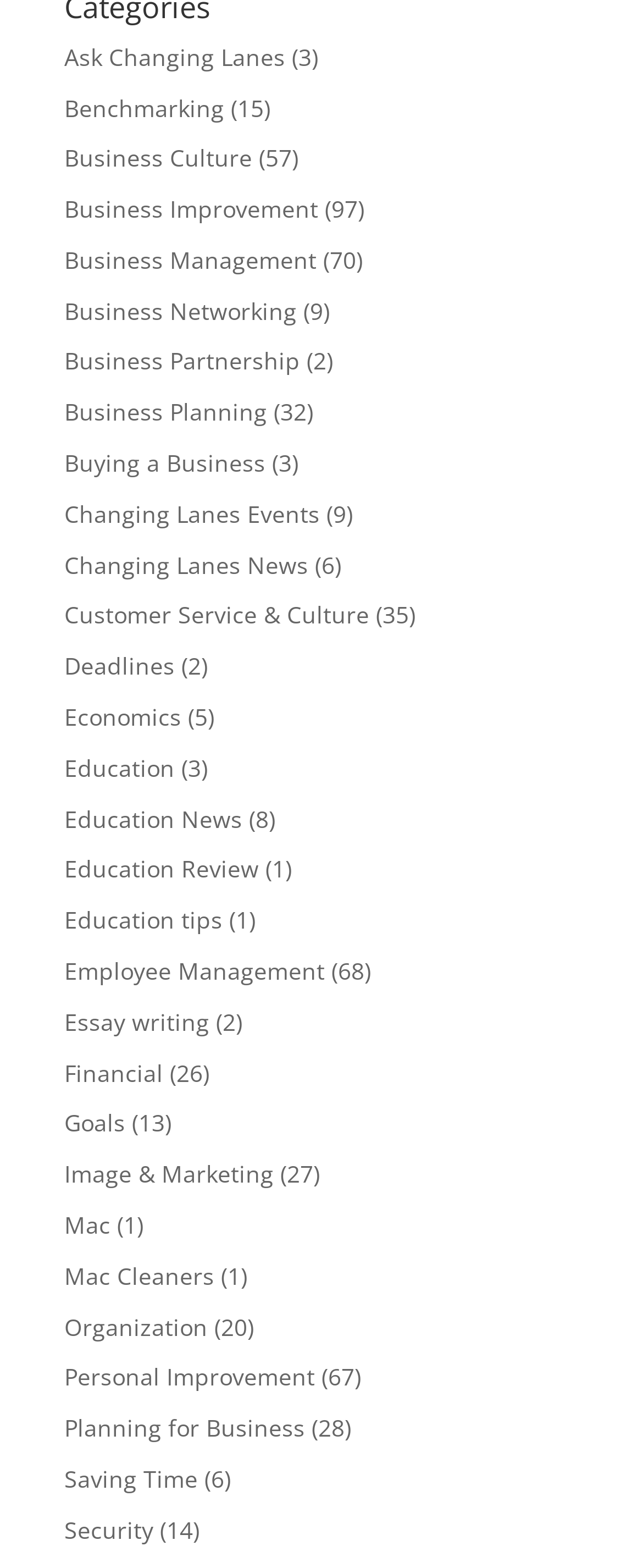What is the vertical position of the link 'Business Partnership'?
Provide a concise answer using a single word or phrase based on the image.

0.22